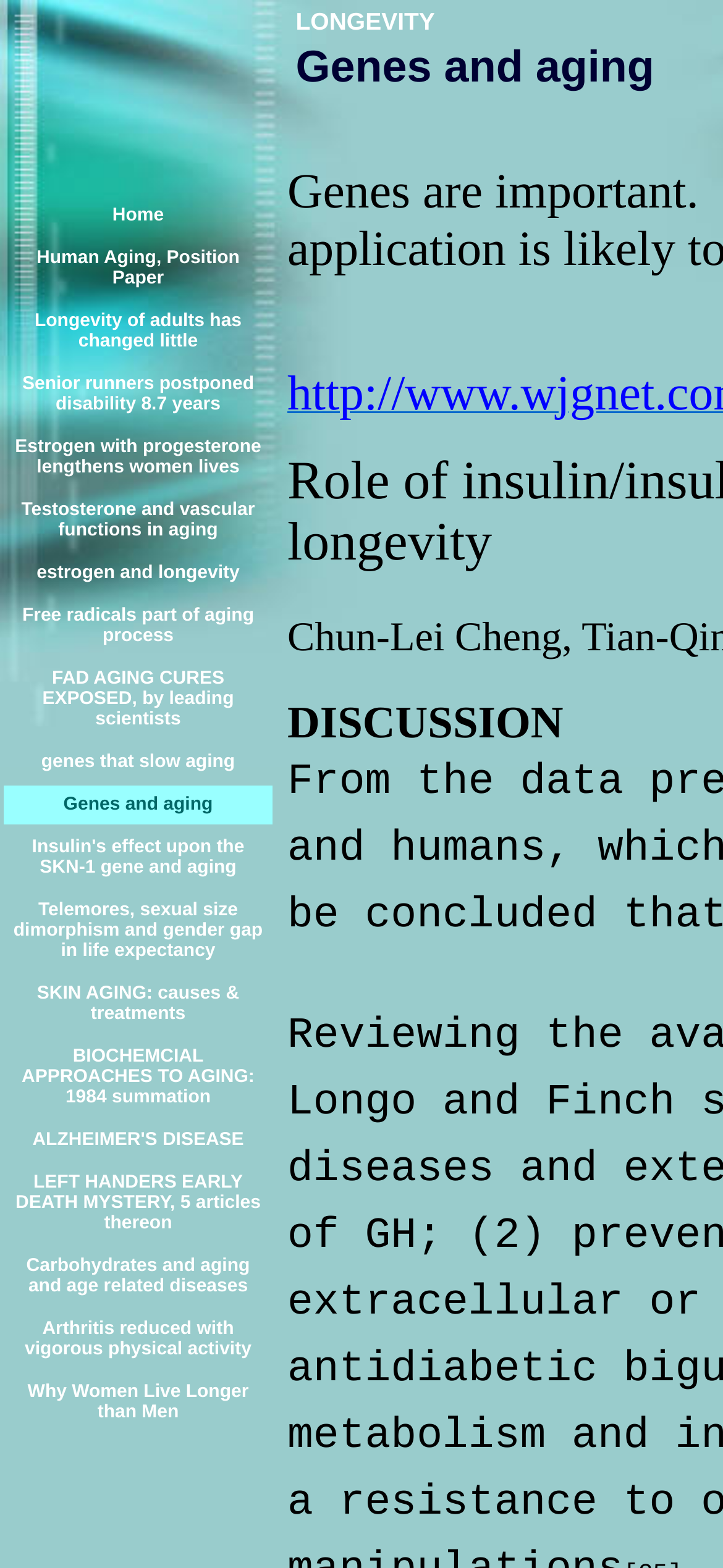How many links are on this webpage?
Respond with a short answer, either a single word or a phrase, based on the image.

30